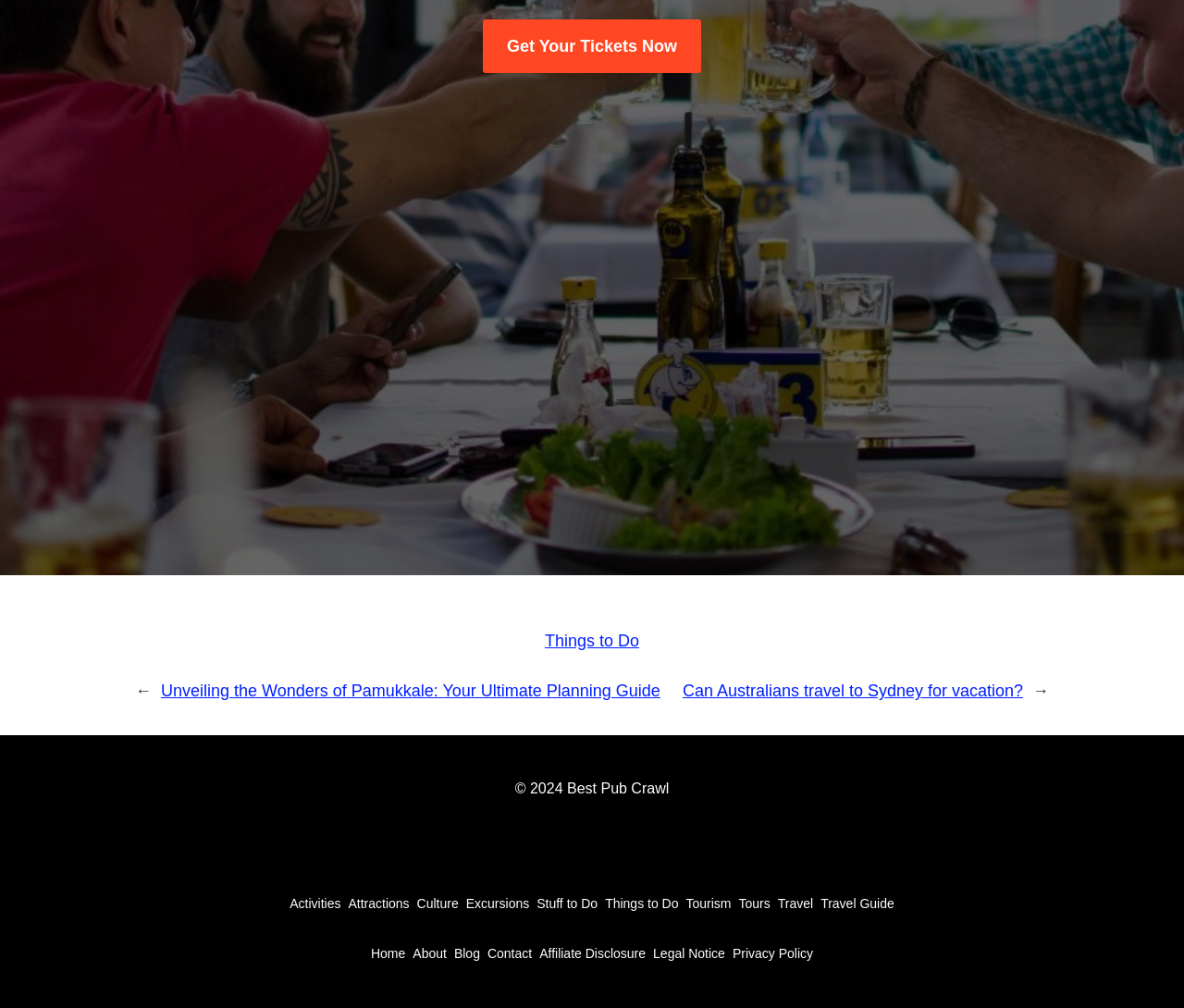Please find and report the bounding box coordinates of the element to click in order to perform the following action: "Explore the Things to Do section". The coordinates should be expressed as four float numbers between 0 and 1, in the format [left, top, right, bottom].

[0.511, 0.881, 0.573, 0.91]